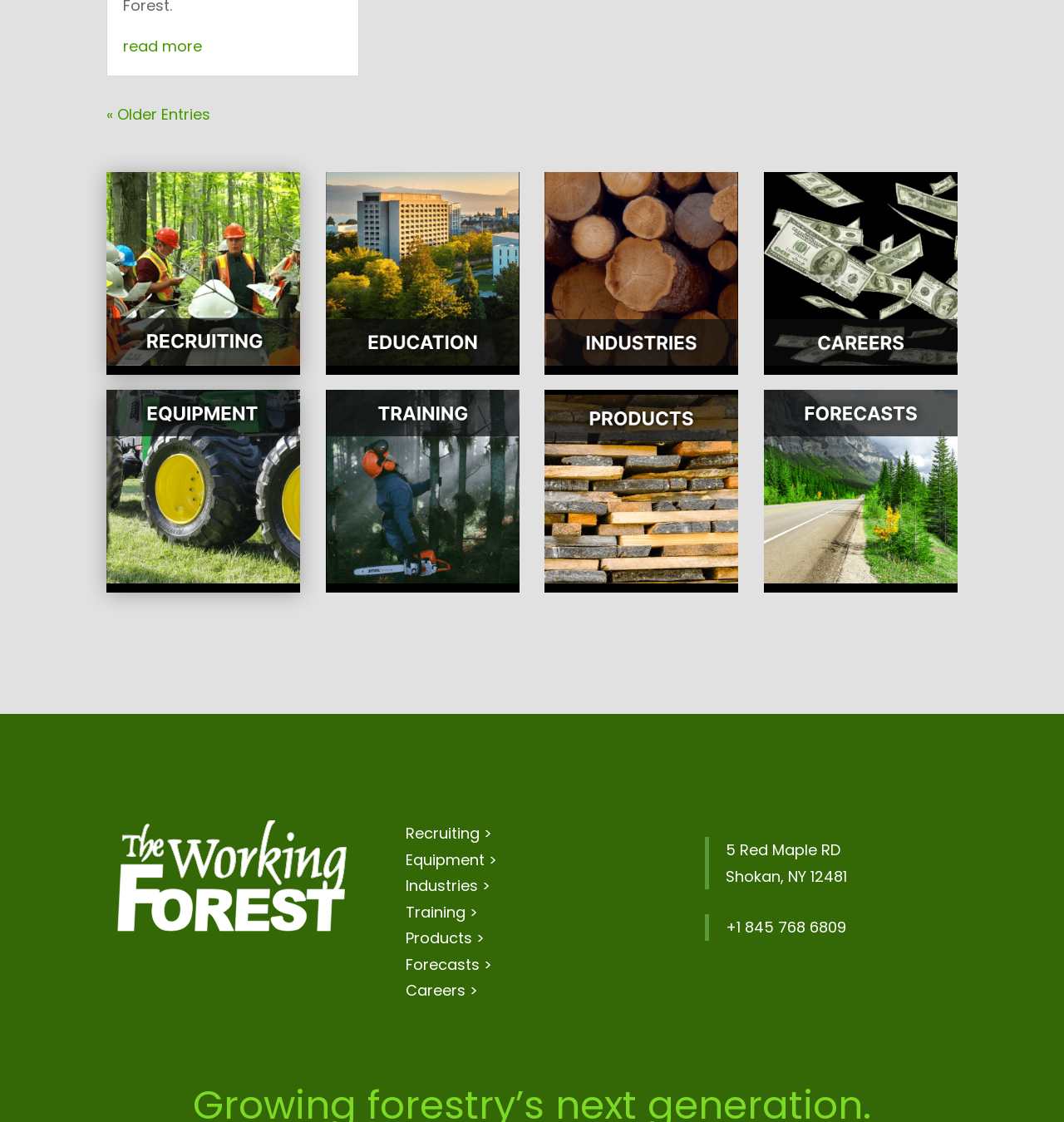Are there any blockquote elements on the webpage?
Use the image to answer the question with a single word or phrase.

Yes